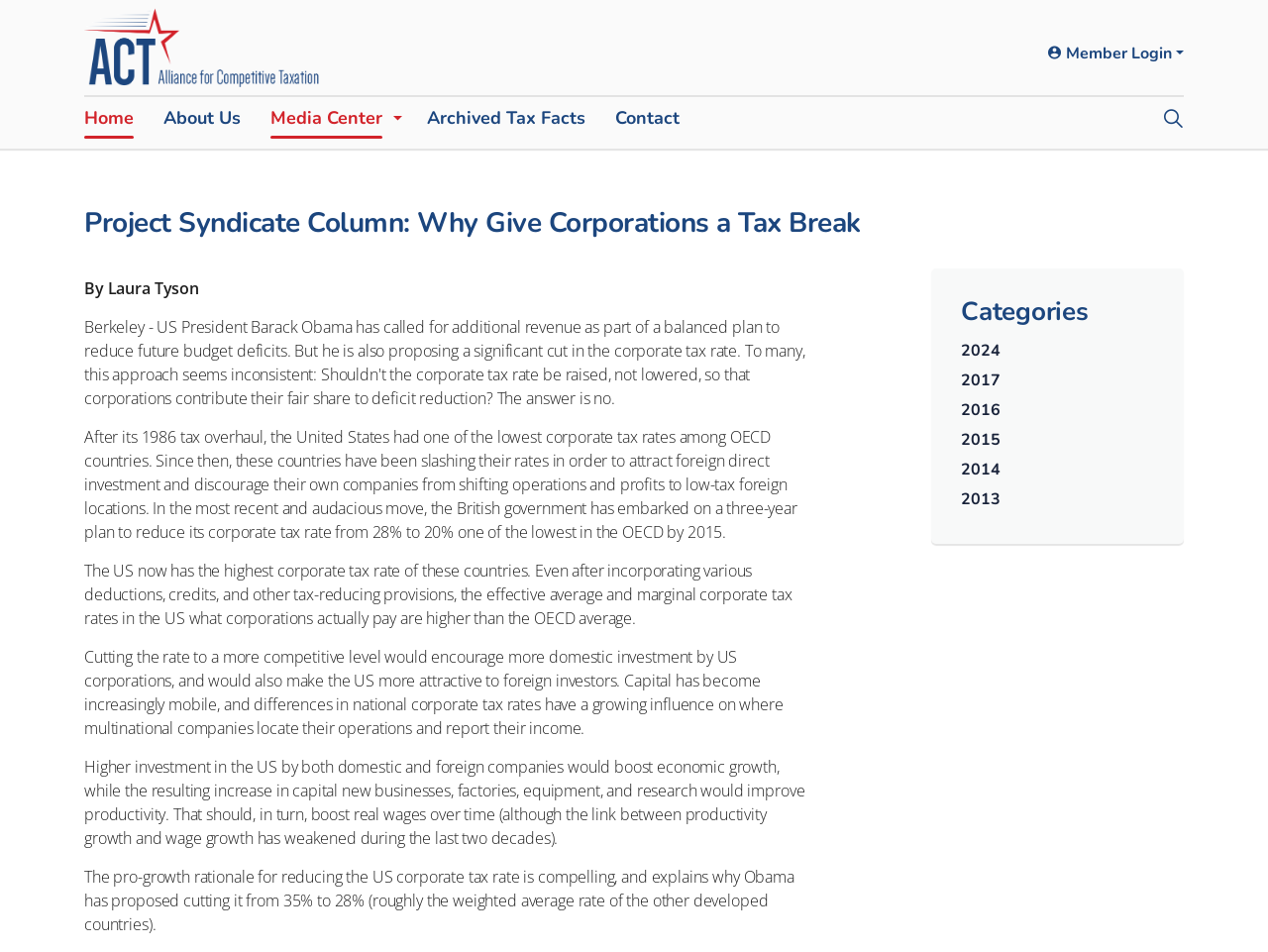Given the description Skip to main content, predict the bounding box coordinates of the UI element. Ensure the coordinates are in the format (top-left x, top-left y, bottom-right x, bottom-right y) and all values are between 0 and 1.

[0.444, 0.01, 0.556, 0.035]